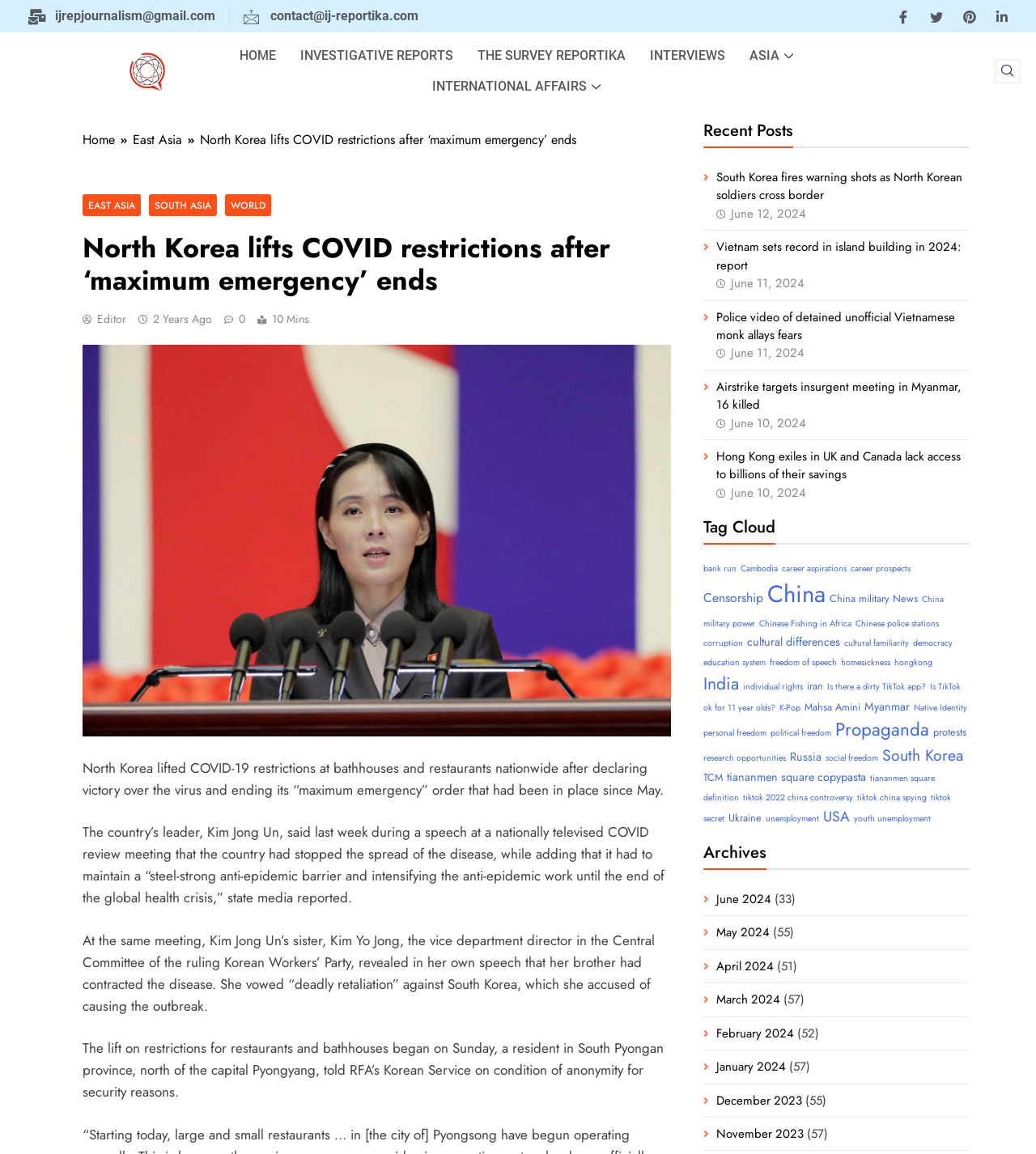Please find the bounding box coordinates of the element that must be clicked to perform the given instruction: "Visit the HOME page". The coordinates should be four float numbers from 0 to 1, i.e., [left, top, right, bottom].

[0.22, 0.035, 0.278, 0.062]